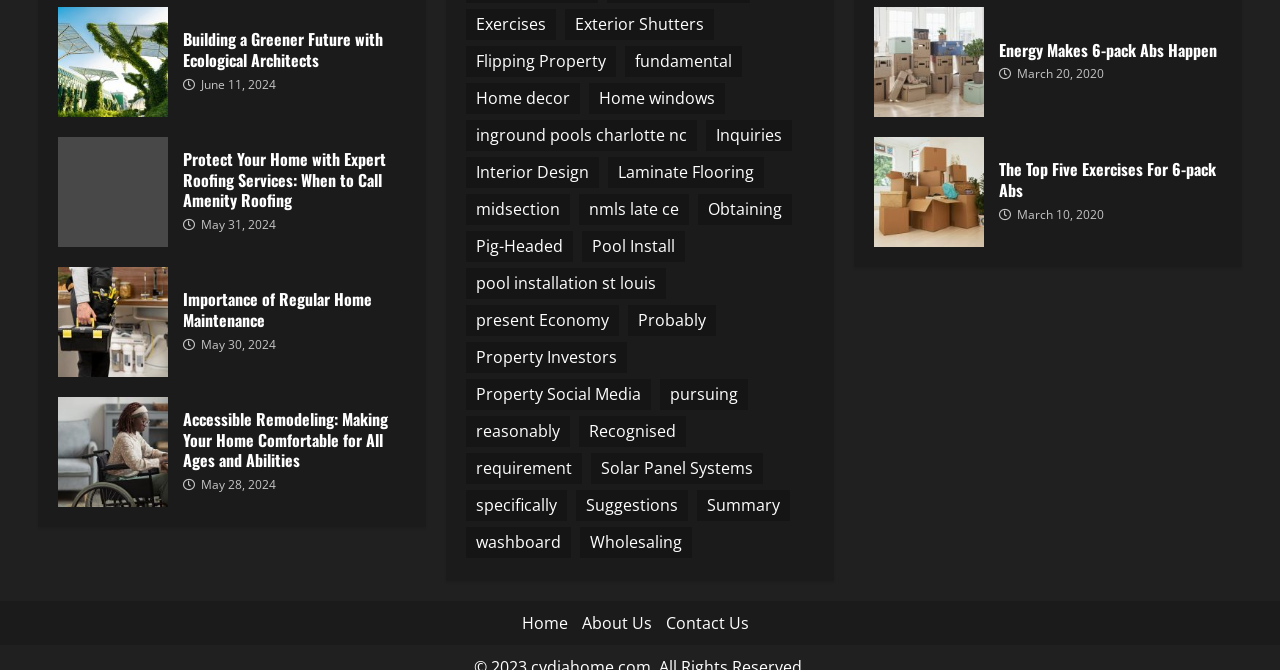Locate the bounding box coordinates for the element described below: "Property Social Media". The coordinates must be four float values between 0 and 1, formatted as [left, top, right, bottom].

[0.364, 0.565, 0.509, 0.611]